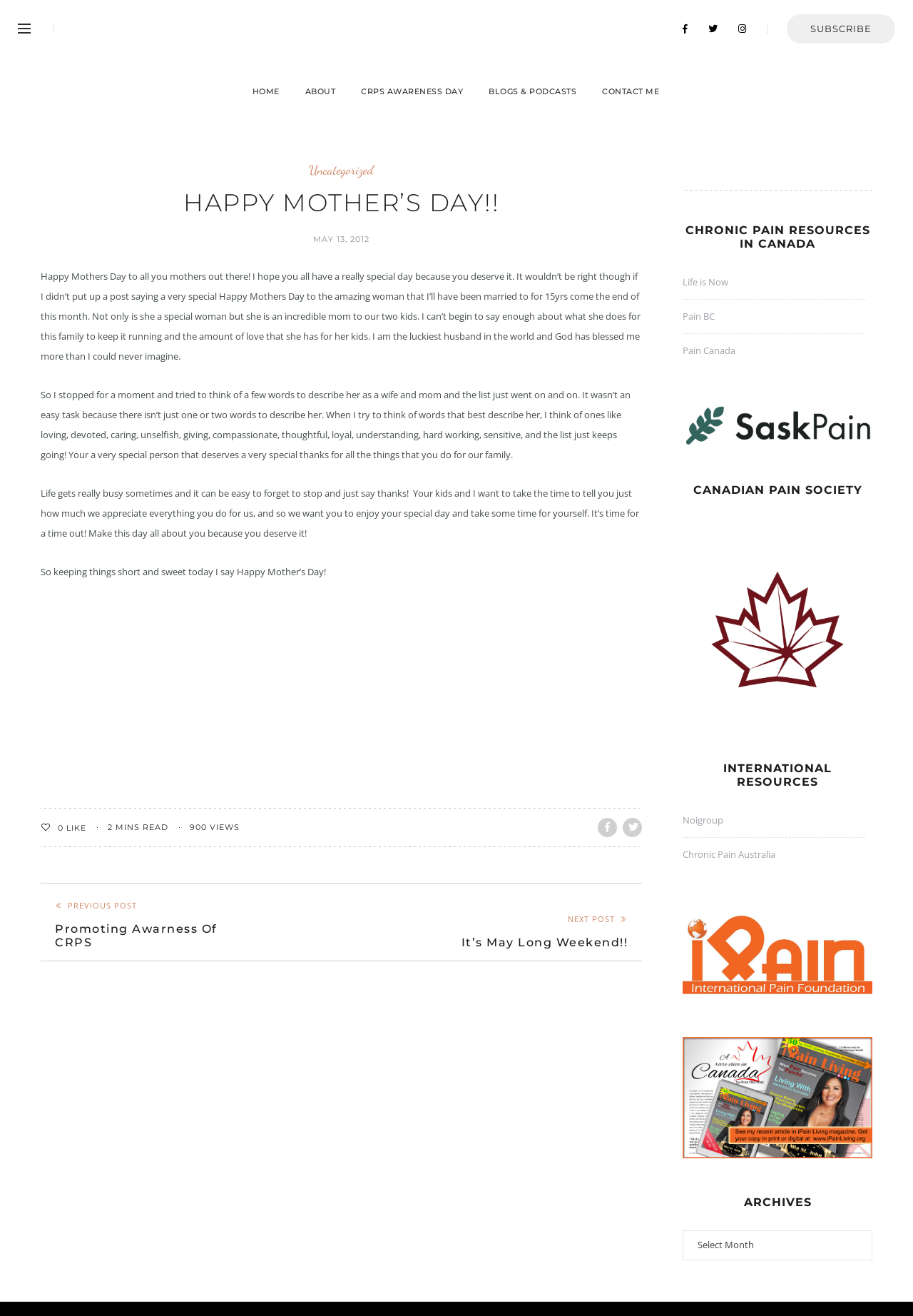Generate the title text from the webpage.

HAPPY MOTHER’S DAY!!